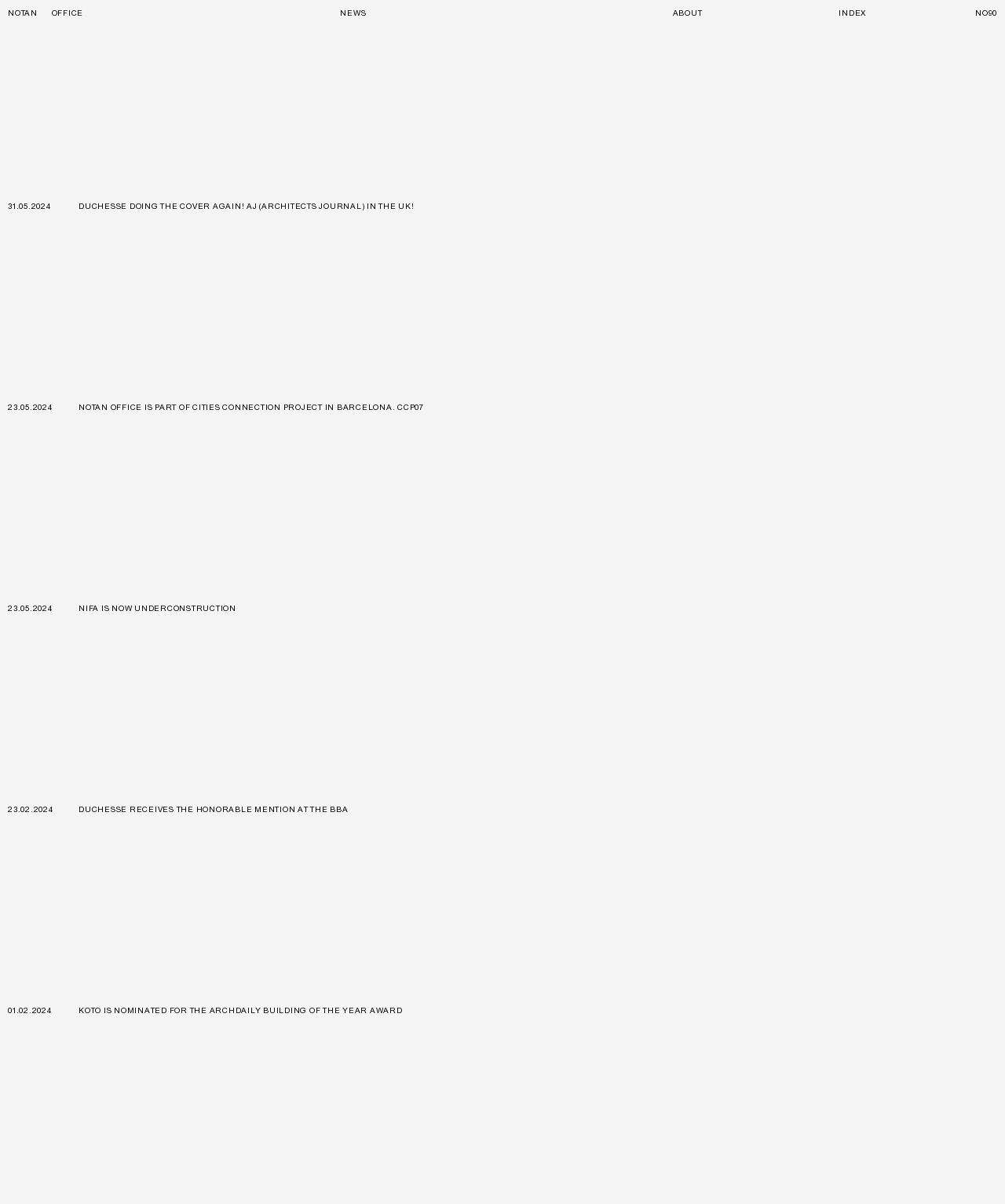Provide the bounding box coordinates for the UI element that is described by this text: "News". The coordinates should be in the form of four float numbers between 0 and 1: [left, top, right, bottom].

[0.339, 0.007, 0.364, 0.016]